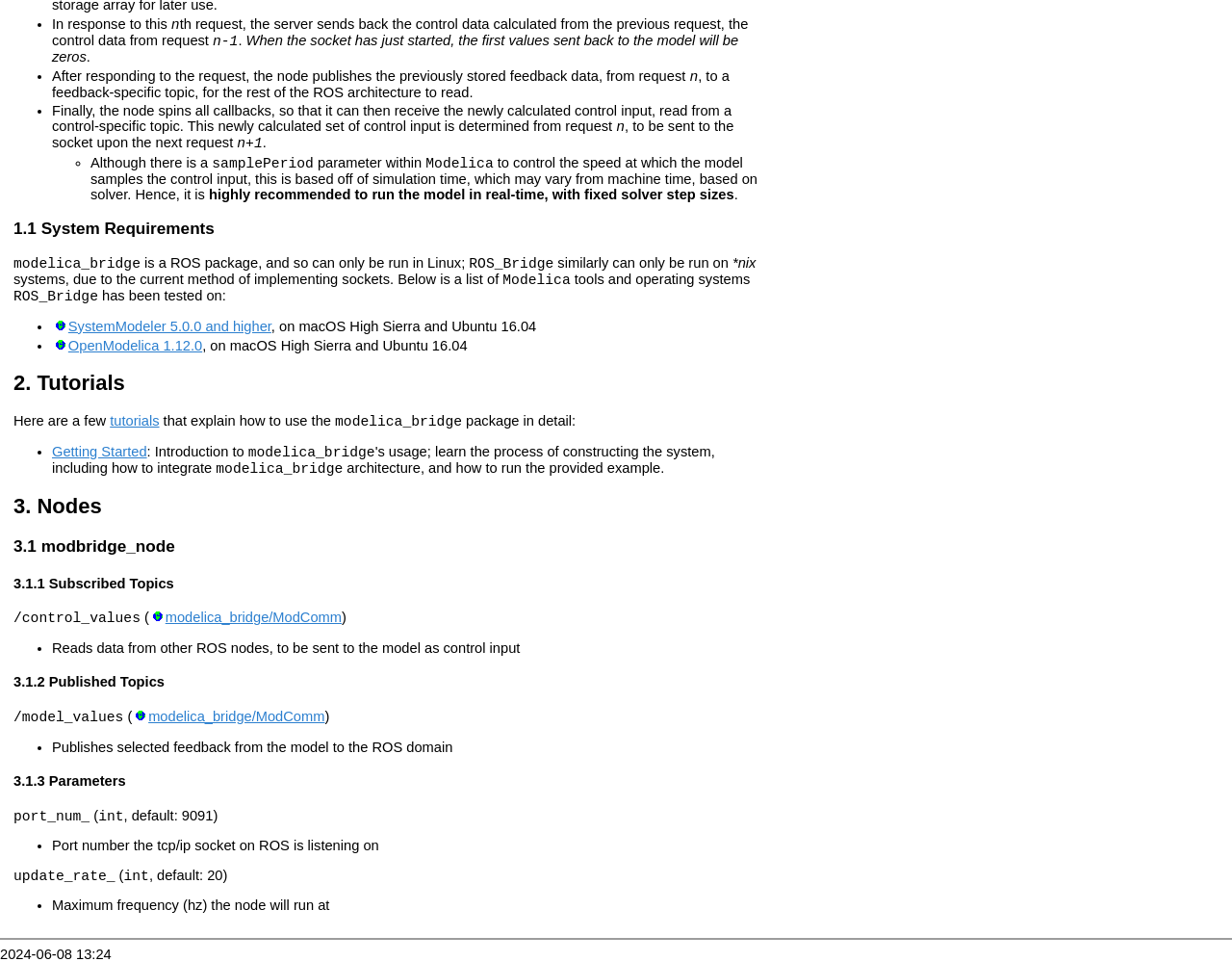Ascertain the bounding box coordinates for the UI element detailed here: "SystemModeler 5.0.0 and higher". The coordinates should be provided as [left, top, right, bottom] with each value being a float between 0 and 1.

[0.042, 0.331, 0.22, 0.347]